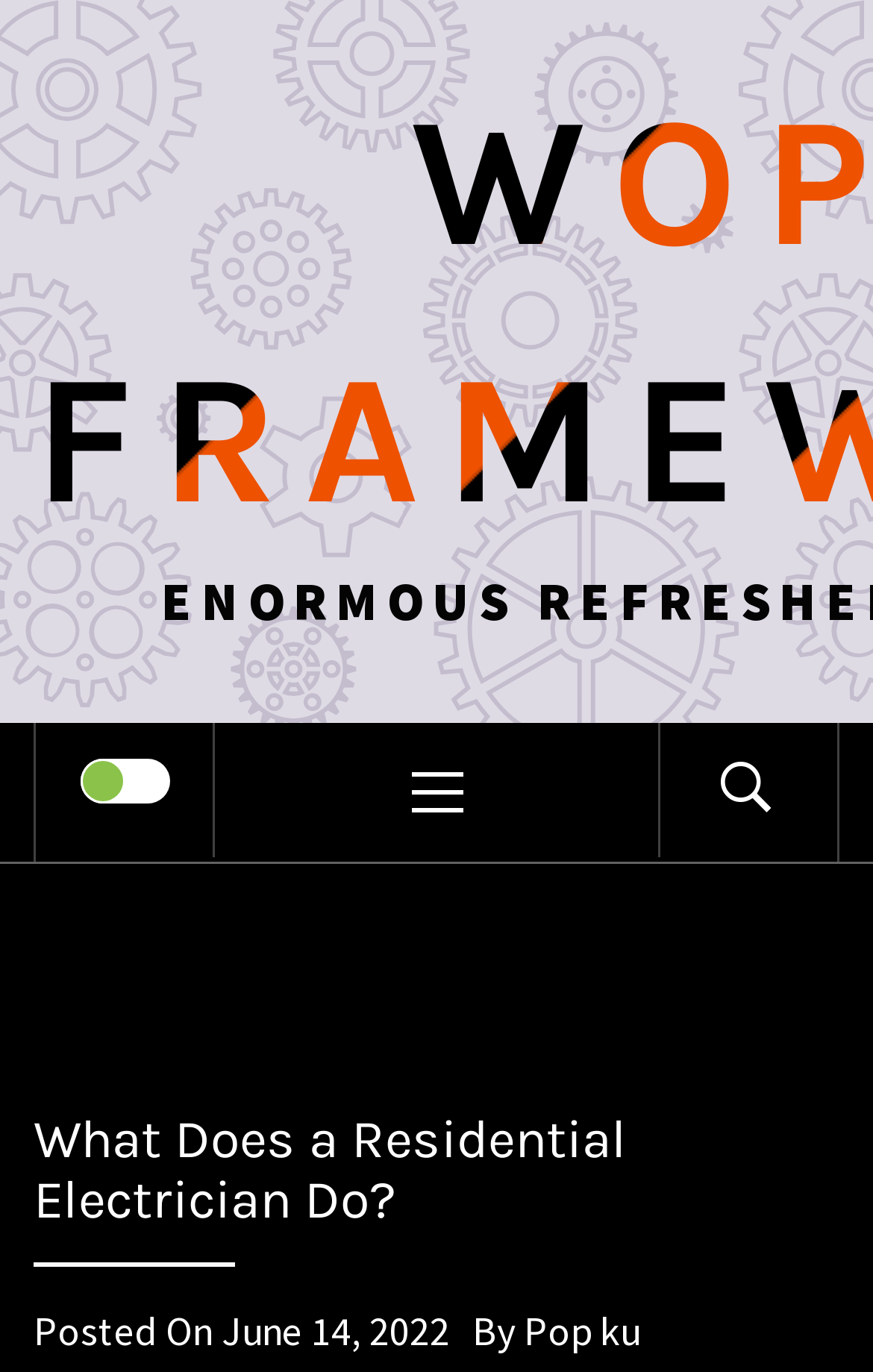Illustrate the webpage's structure and main components comprehensively.

The webpage is about the role of a residential electrician, with a focus on their responsibilities and tasks. At the top-left corner, there is a link with no text, accompanied by an unchecked checkbox. To the right of these elements, there is a link labeled "PRIMARY MENU" that, when expanded, controls a menu section. Next to this link, there is another link with an icon represented by a Unicode character.

Below these top-level elements, the main content of the page begins with a heading that reads "What Does a Residential Electrician Do?" This heading spans almost the entire width of the page. 

Further down, there is a section that displays metadata about the article, including the text "Posted On" followed by a link with the date "June 14, 2022". This date is also represented by a time element. To the right of this section, there is another section that displays the author's name, "Pop ku", as a link.